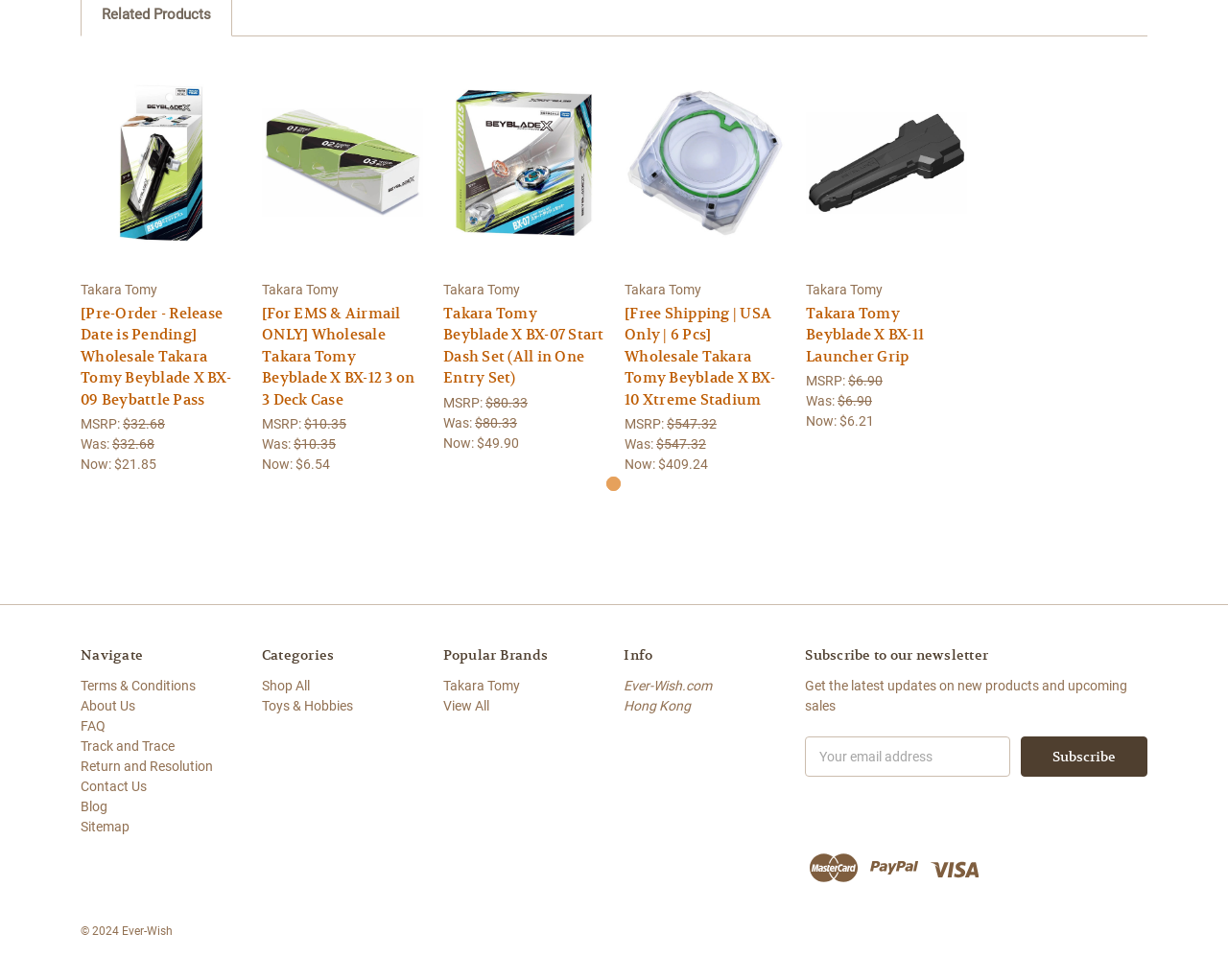Identify the bounding box coordinates for the region to click in order to carry out this instruction: "Quick view Takara Tomy Beyblade X BX-07 Start Dash Set". Provide the coordinates using four float numbers between 0 and 1, formatted as [left, top, right, bottom].

[0.382, 0.134, 0.471, 0.164]